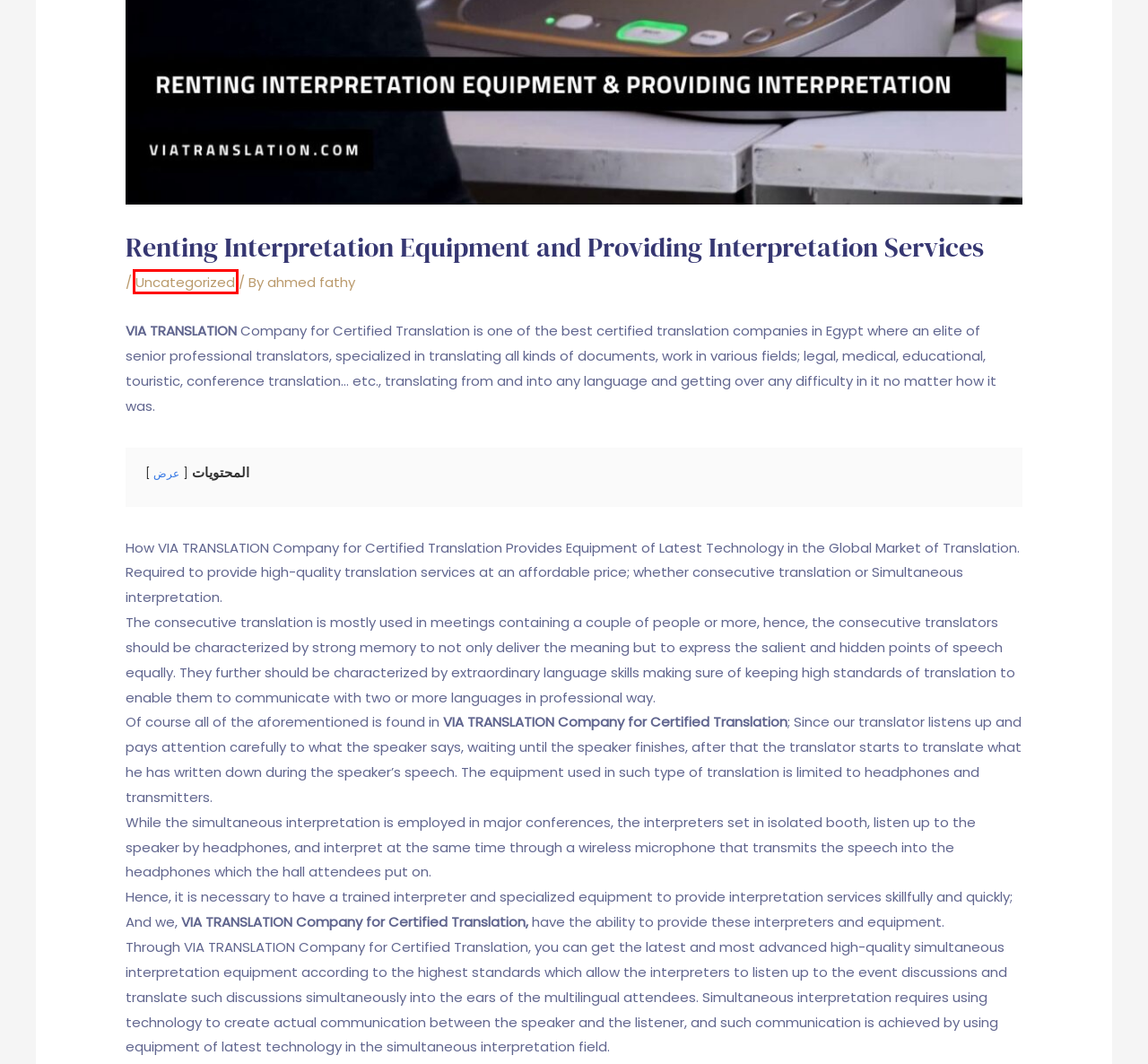Examine the screenshot of a webpage with a red bounding box around a UI element. Select the most accurate webpage description that corresponds to the new page after clicking the highlighted element. Here are the choices:
A. ViaTranslation | About Services
B. Testimonials | فيا ترانسليشن مكتب ترجمة معتمد -01005424000
C. Uncategorized Archives | فيا ترانسليشن مكتب ترجمة معتمد -01005424000
D. ViaTranslation | فيا ترانسليشن مكتب ترجمة معتمد -01005424000
E. ahmed fathy, Author at فيا ترانسليشن مكتب ترجمة معتمد -01005424000
F. Contact Us - VIA Translation Services
G. translation services Quotes & Delivery - VIA Translation Services
H. VIA Translation Services is a translation and localization company located

C